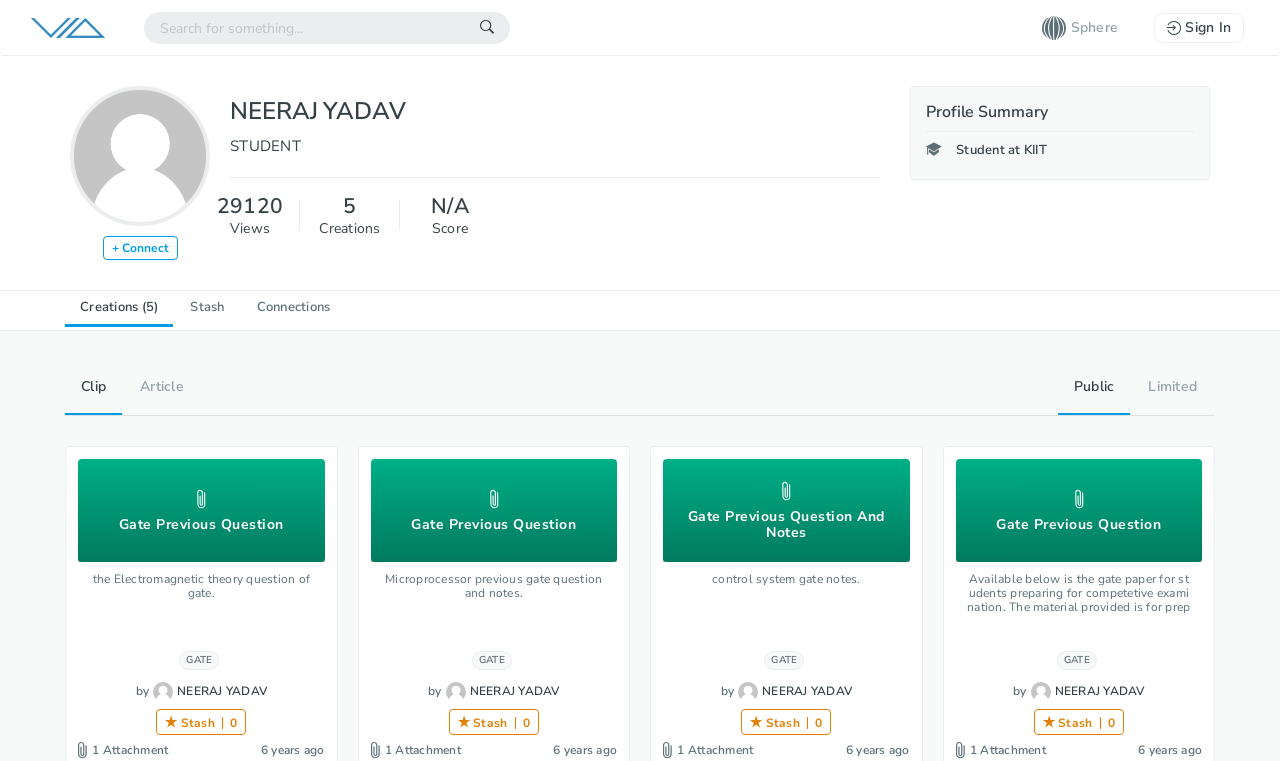Identify the bounding box coordinates for the element that needs to be clicked to fulfill this instruction: "Read Profile Summary". Provide the coordinates in the format of four float numbers between 0 and 1: [left, top, right, bottom].

[0.723, 0.134, 0.933, 0.173]